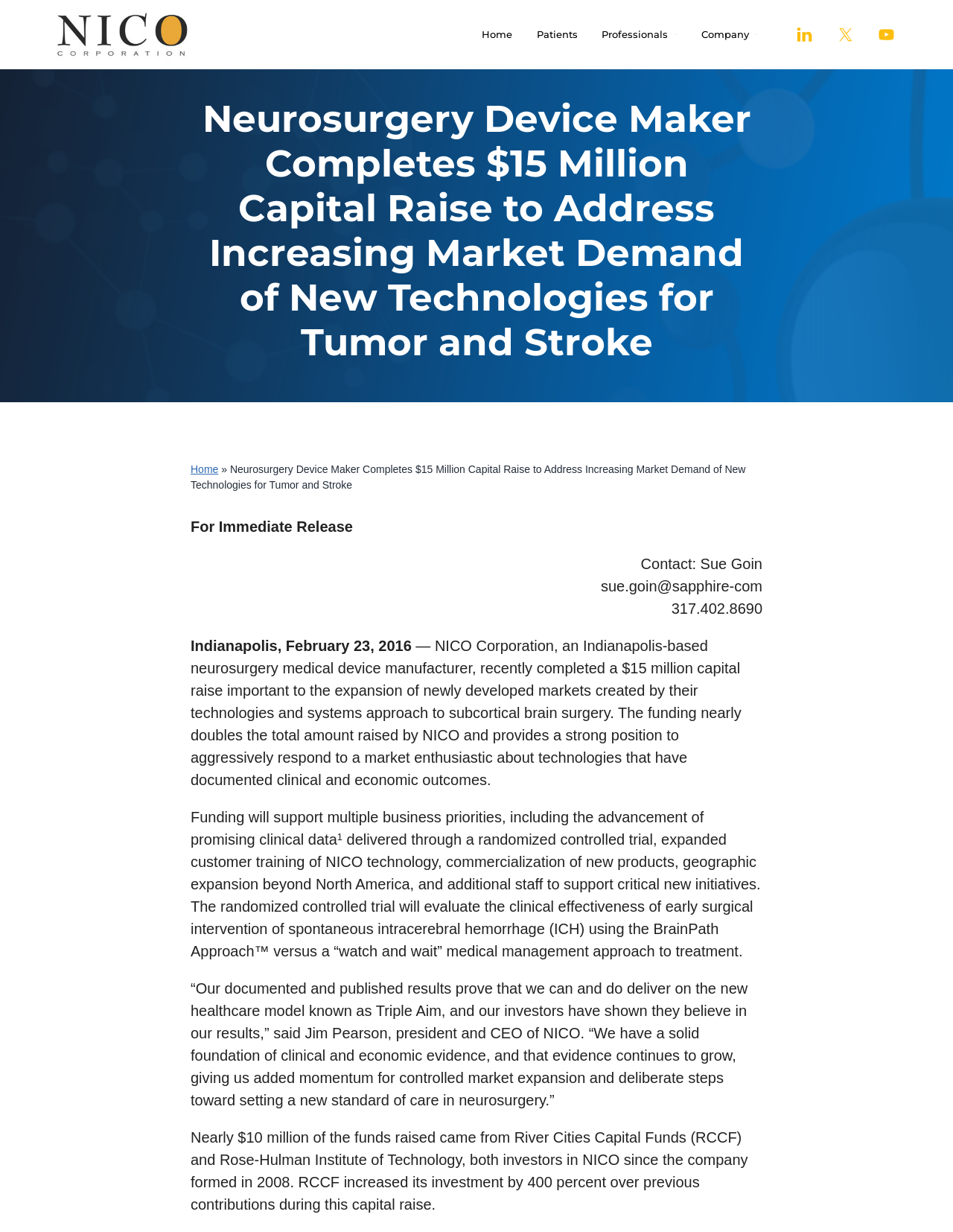Find the bounding box coordinates for the area you need to click to carry out the instruction: "Click on the 'Home' link". The coordinates should be four float numbers between 0 and 1, indicated as [left, top, right, bottom].

[0.493, 0.008, 0.55, 0.048]